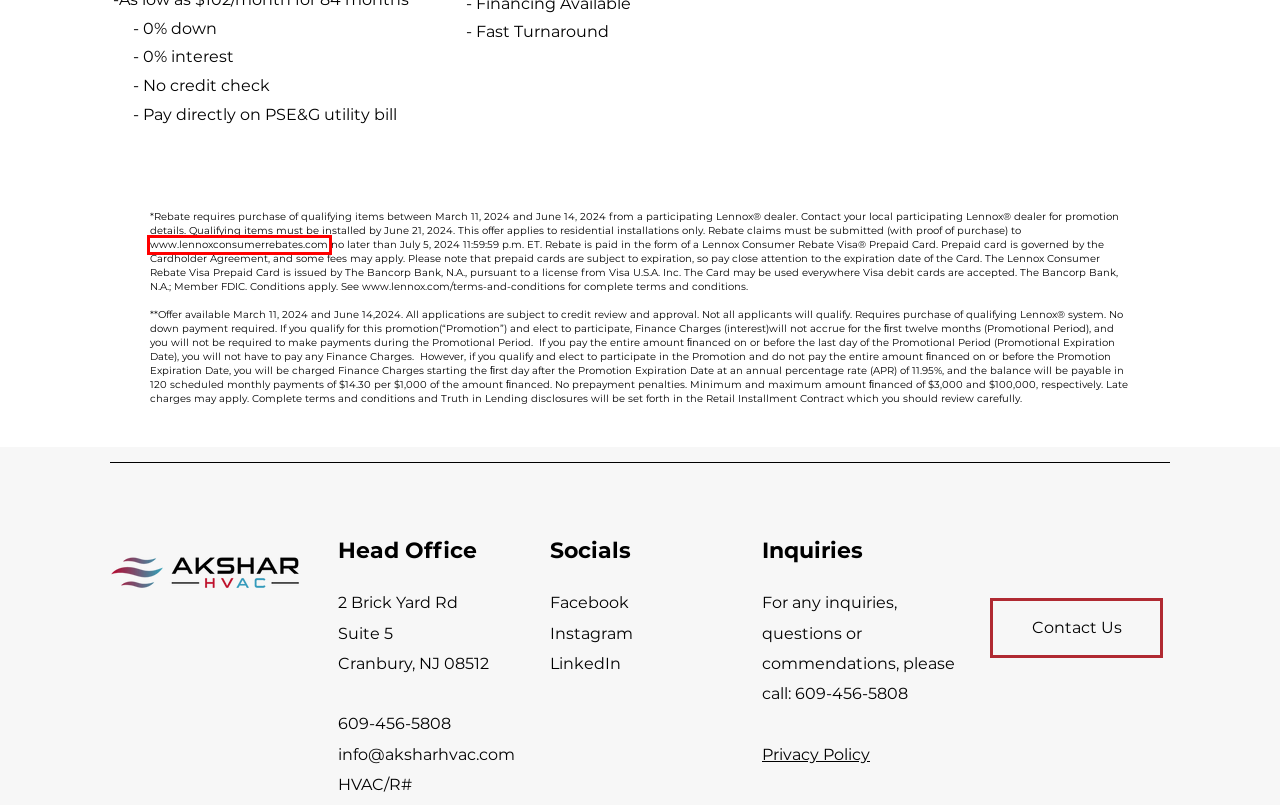You are looking at a screenshot of a webpage with a red bounding box around an element. Determine the best matching webpage description for the new webpage resulting from clicking the element in the red bounding box. Here are the descriptions:
A. Privacy Policy | Akshar HVAC
B. Terms and Conditions
C. HVAC Instant Rebates Program | PSE&G
D. Home page - Lennox Rebate
E. Commercial HVAC Service Monroe Township
F. Commercial HVAC Installation Projects | Akshar HVAC
G. Residential Heating & Cooling Services | Akshar HVAC
H. Contact Akshar HVAC for HVAC Services in Cranbury

D